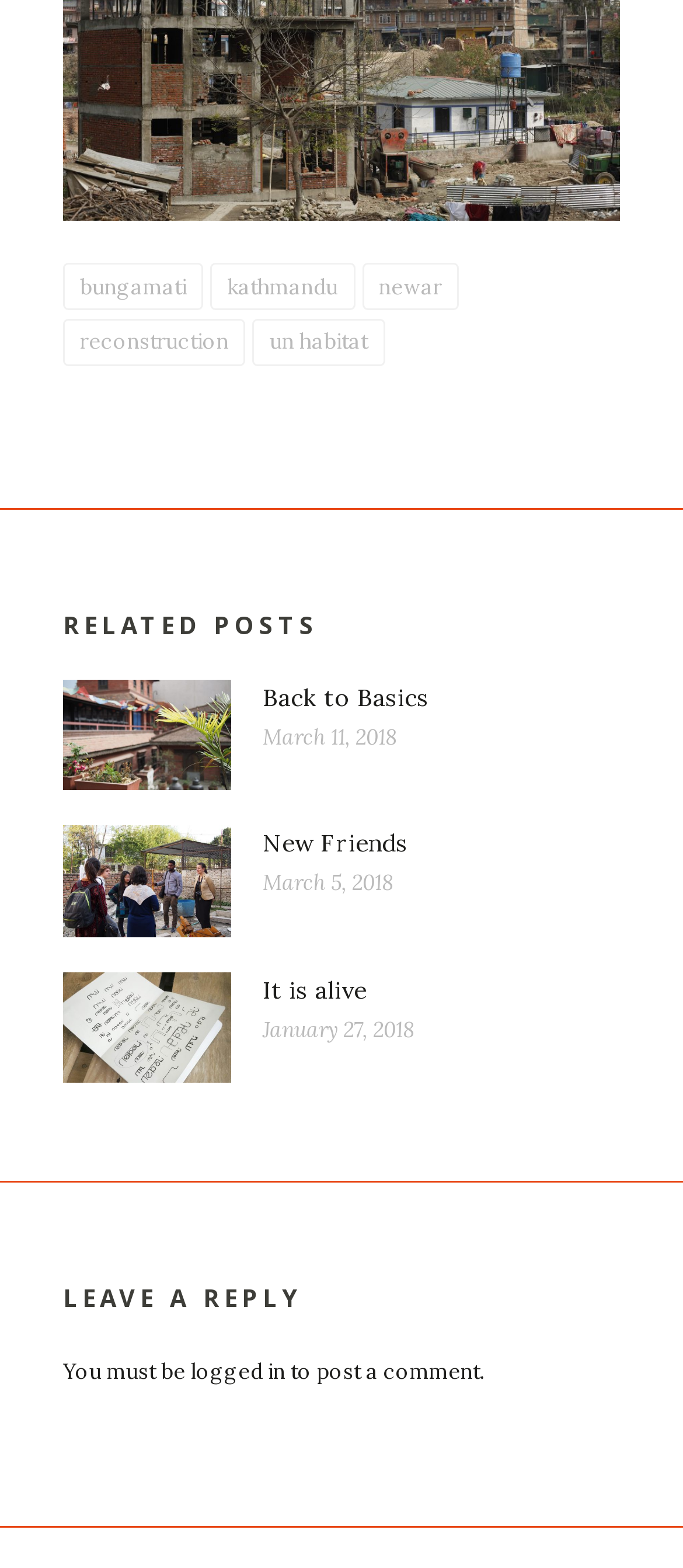Please identify the bounding box coordinates of the area that needs to be clicked to fulfill the following instruction: "click on 'bungamati' link."

[0.092, 0.168, 0.298, 0.198]